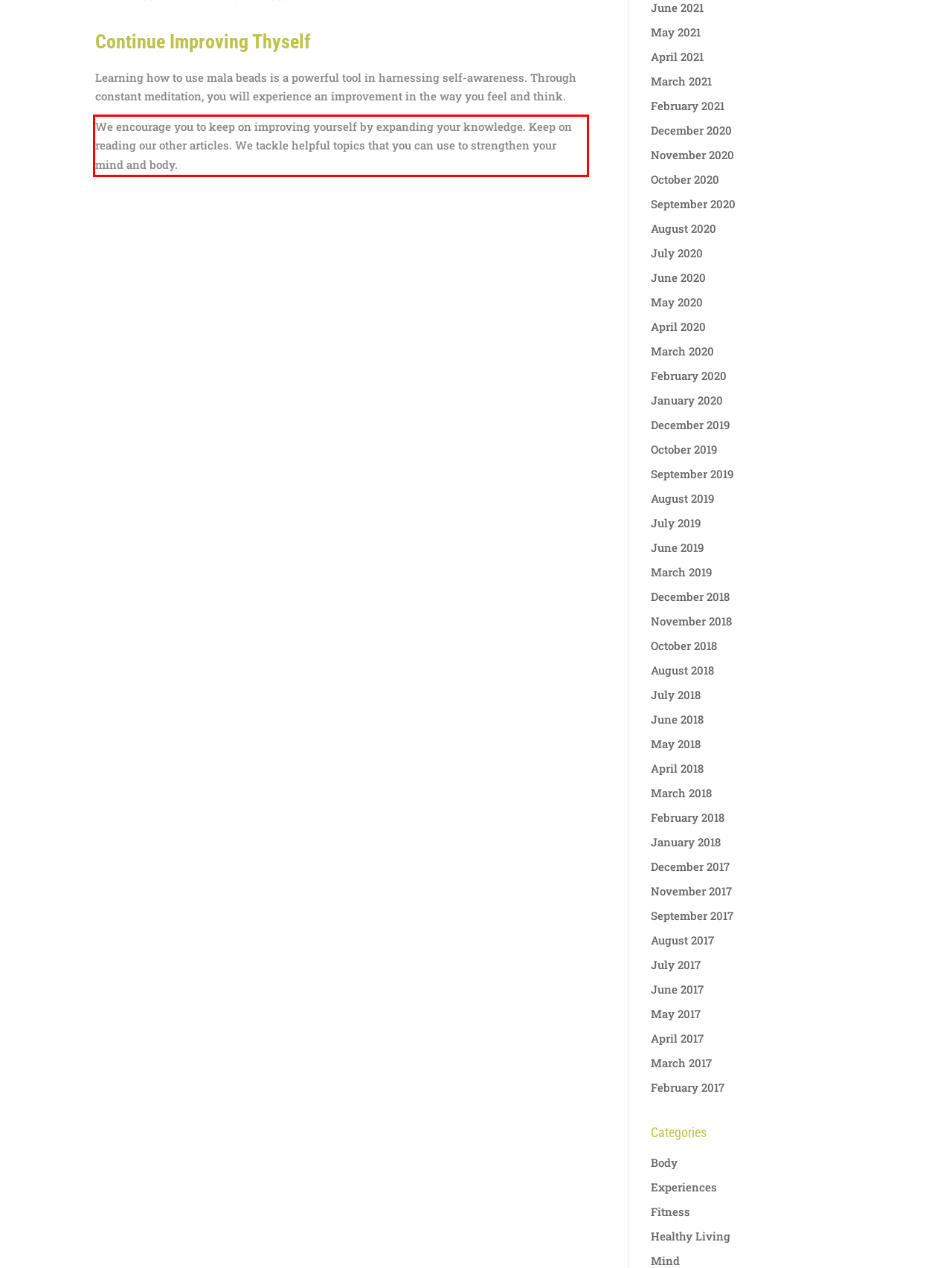You have a webpage screenshot with a red rectangle surrounding a UI element. Extract the text content from within this red bounding box.

We encourage you to keep on improving yourself by expanding your knowledge. Keep on reading our other articles. We tackle helpful topics that you can use to strengthen your mind and body.